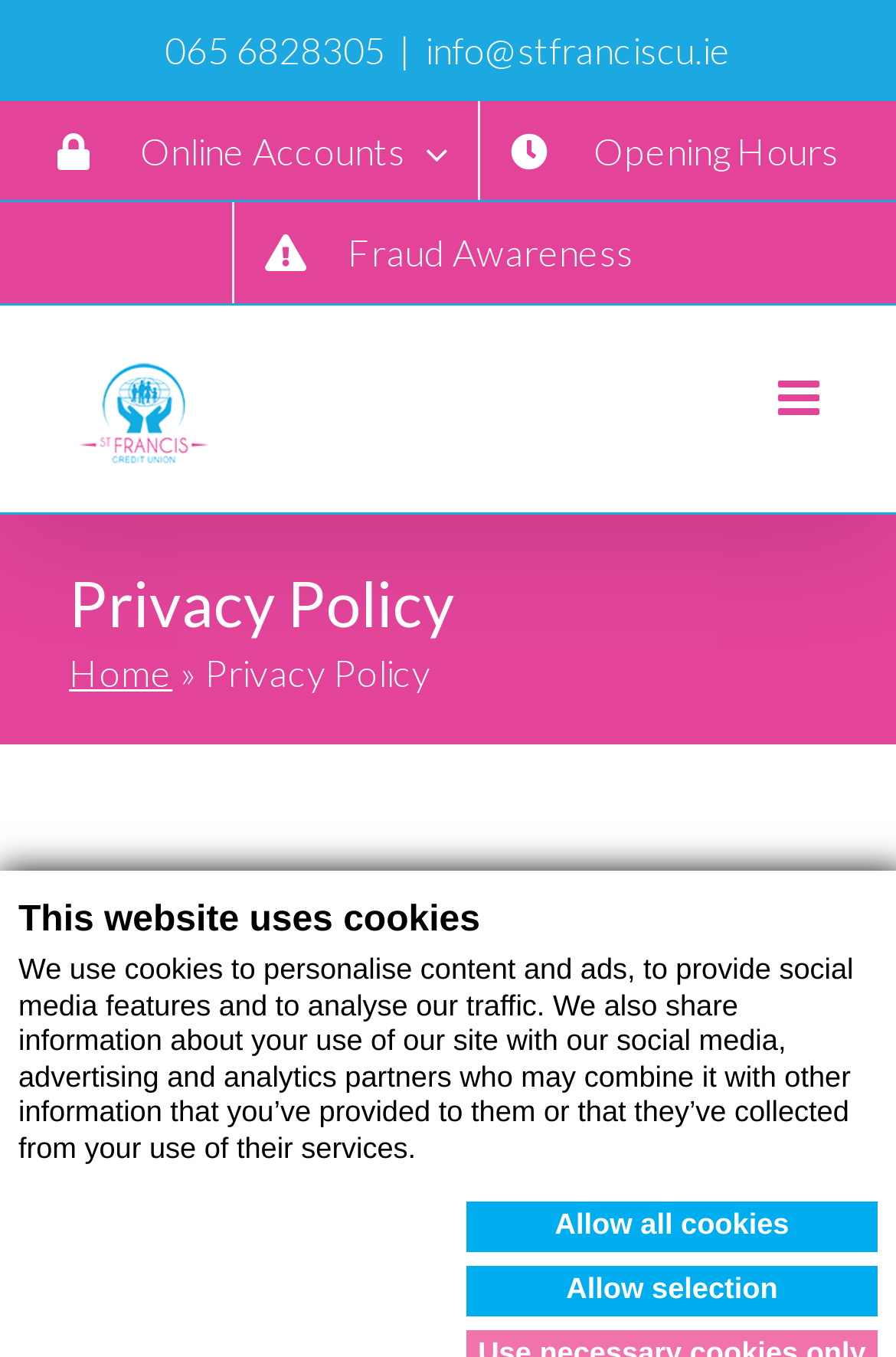Locate the bounding box of the UI element described by: "Opening Hours" in the given webpage screenshot.

[0.537, 0.075, 0.969, 0.149]